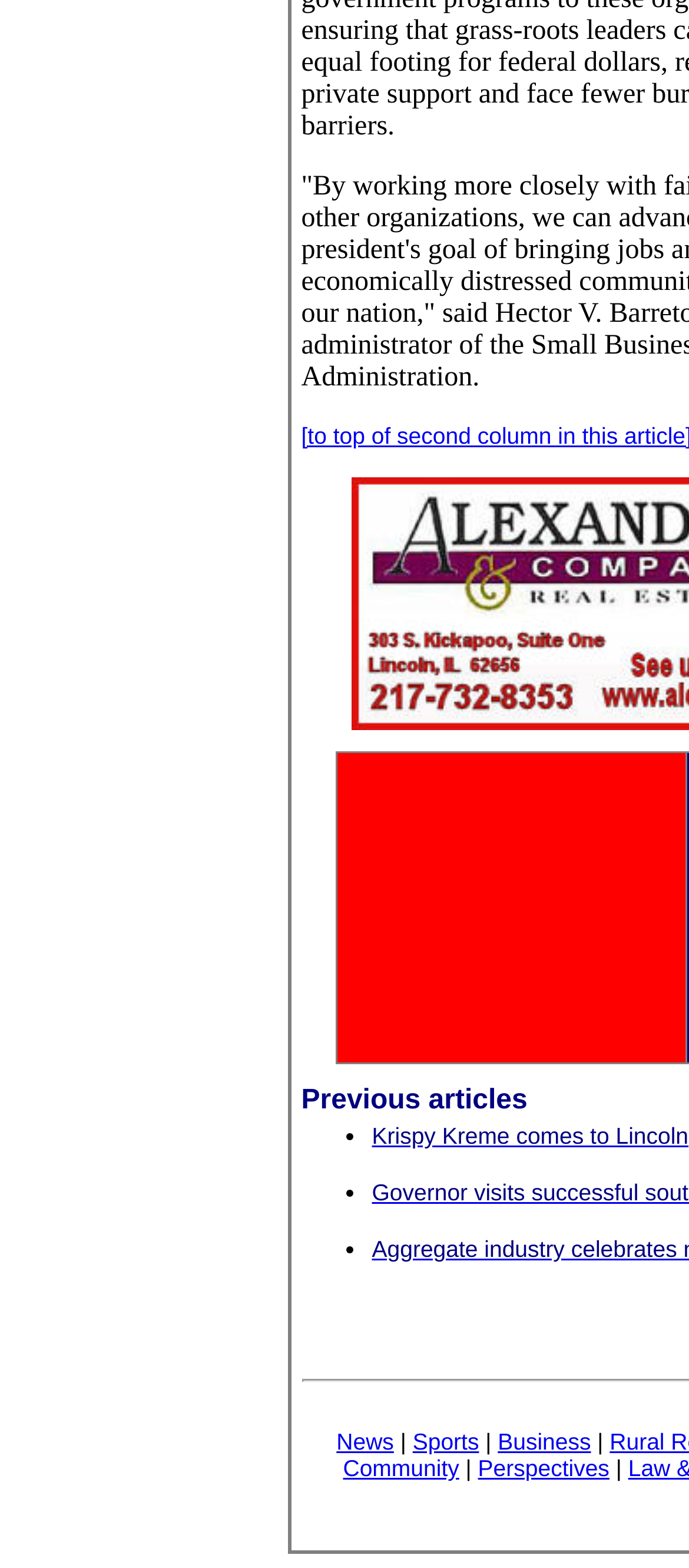Extract the bounding box of the UI element described as: "Sports".

[0.599, 0.911, 0.695, 0.928]